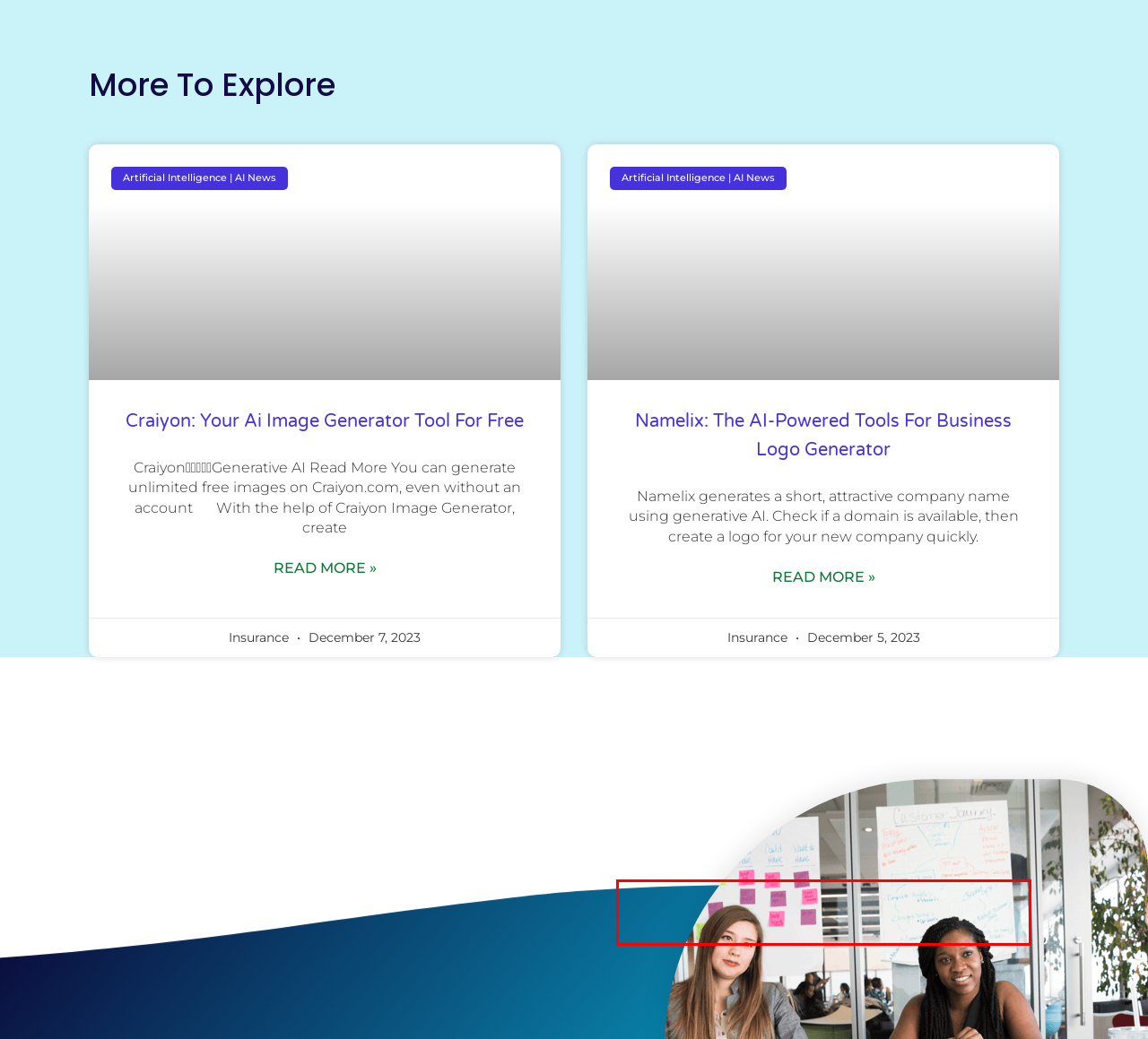Using the provided webpage screenshot, recognize the text content in the area marked by the red bounding box.

Namelix generates a short, attractive company name using generative AI. Check if a domain is available, then create a logo for your new company quickly.